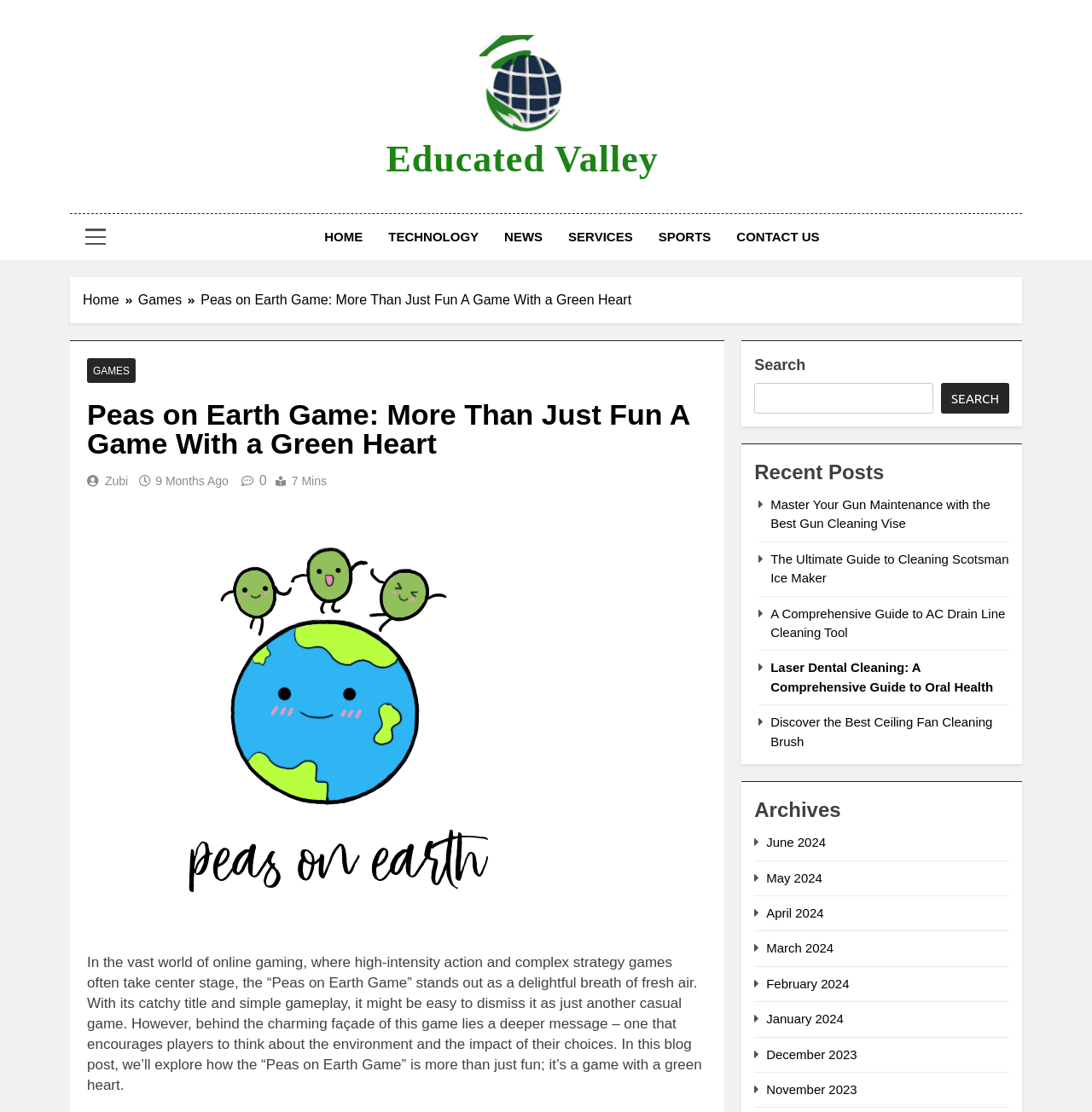Identify the bounding box coordinates for the element that needs to be clicked to fulfill this instruction: "Search for products". Provide the coordinates in the format of four float numbers between 0 and 1: [left, top, right, bottom].

None